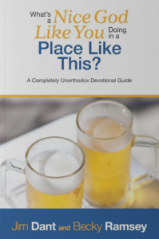Elaborate on all the elements present in the image.

The image showcases the cover of the devotional guide titled "What’s a Nice God Like You Doing in a Place Like This? A COMPLETELY UNORTHODOX DEVOTIONAL GUIDE," authored by Jim Dant and Becky Ramsey. The design features two glasses of a refreshing drink, likely beer, placed on a table, suggesting themes of relaxation and conversation. The cover's color palette uses warm tones, with an eye-catching title highlighted in bold yellow and blue lettering. This inviting imagery sets a tone for the book that combines spiritual reflection with a casual, approachable style, hinting at a blend of faith and everyday life experiences. The overall design encourages readers to engage with the content in a light-hearted yet meaningful way.